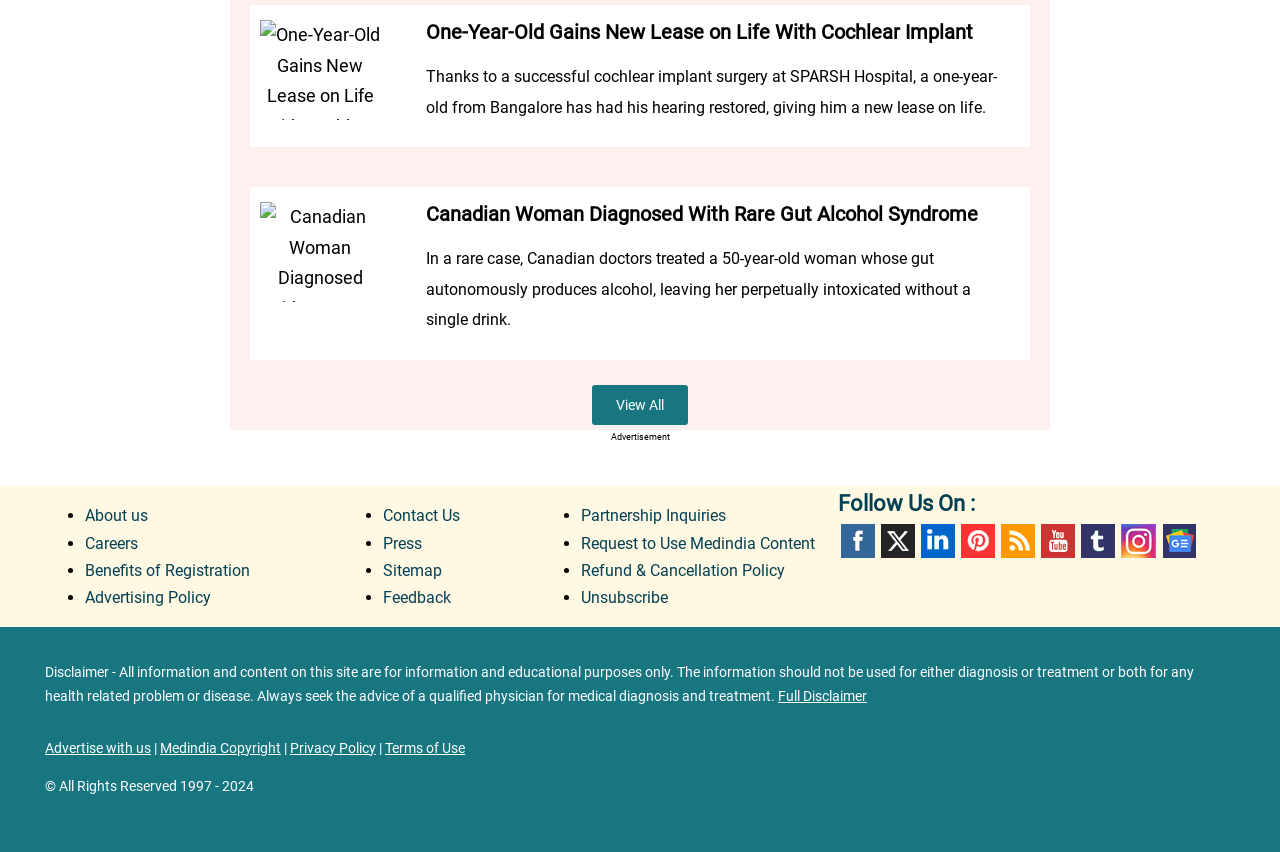Please specify the bounding box coordinates of the area that should be clicked to accomplish the following instruction: "Contact us". The coordinates should consist of four float numbers between 0 and 1, i.e., [left, top, right, bottom].

[0.299, 0.594, 0.359, 0.617]